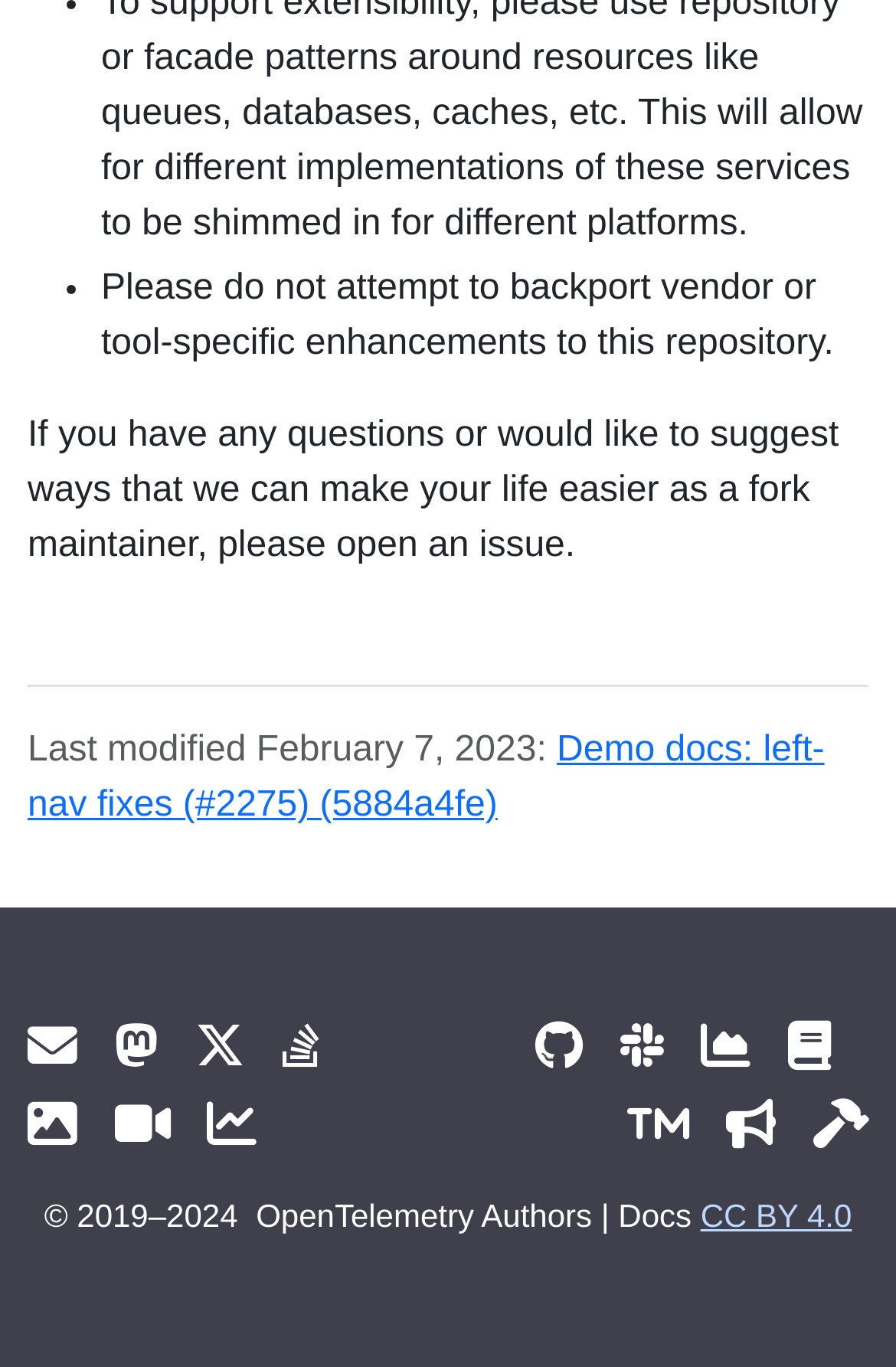Please locate the bounding box coordinates of the element that should be clicked to complete the given instruction: "Check Privacy Policy".

[0.879, 0.745, 0.928, 0.787]